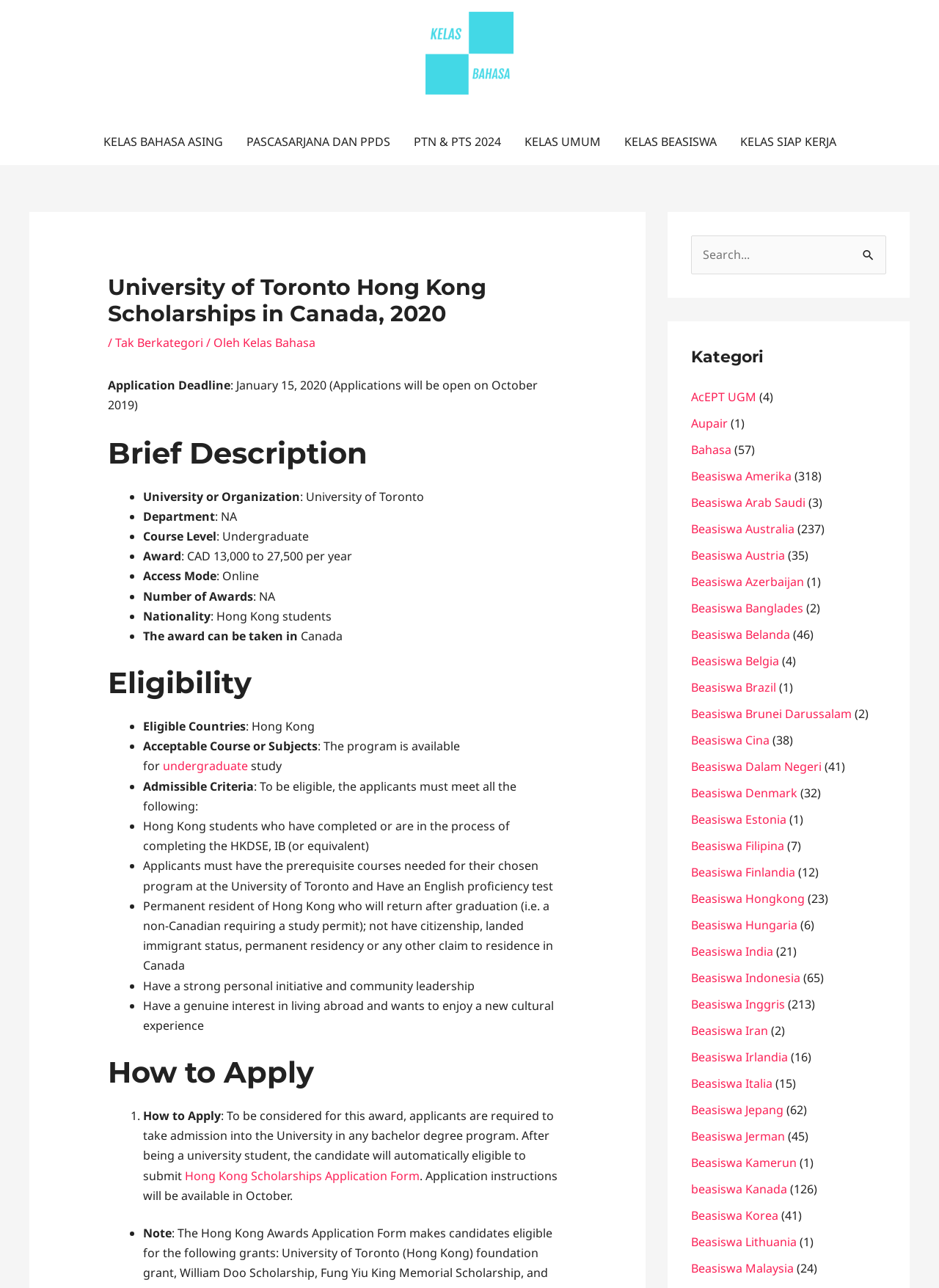Review the image closely and give a comprehensive answer to the question: What is the award amount for the University of Toronto Hong Kong Scholarships?

The answer can be found in the 'Brief Description' section, which lists the award amount as CAD 13,000 to 27,500 per year.